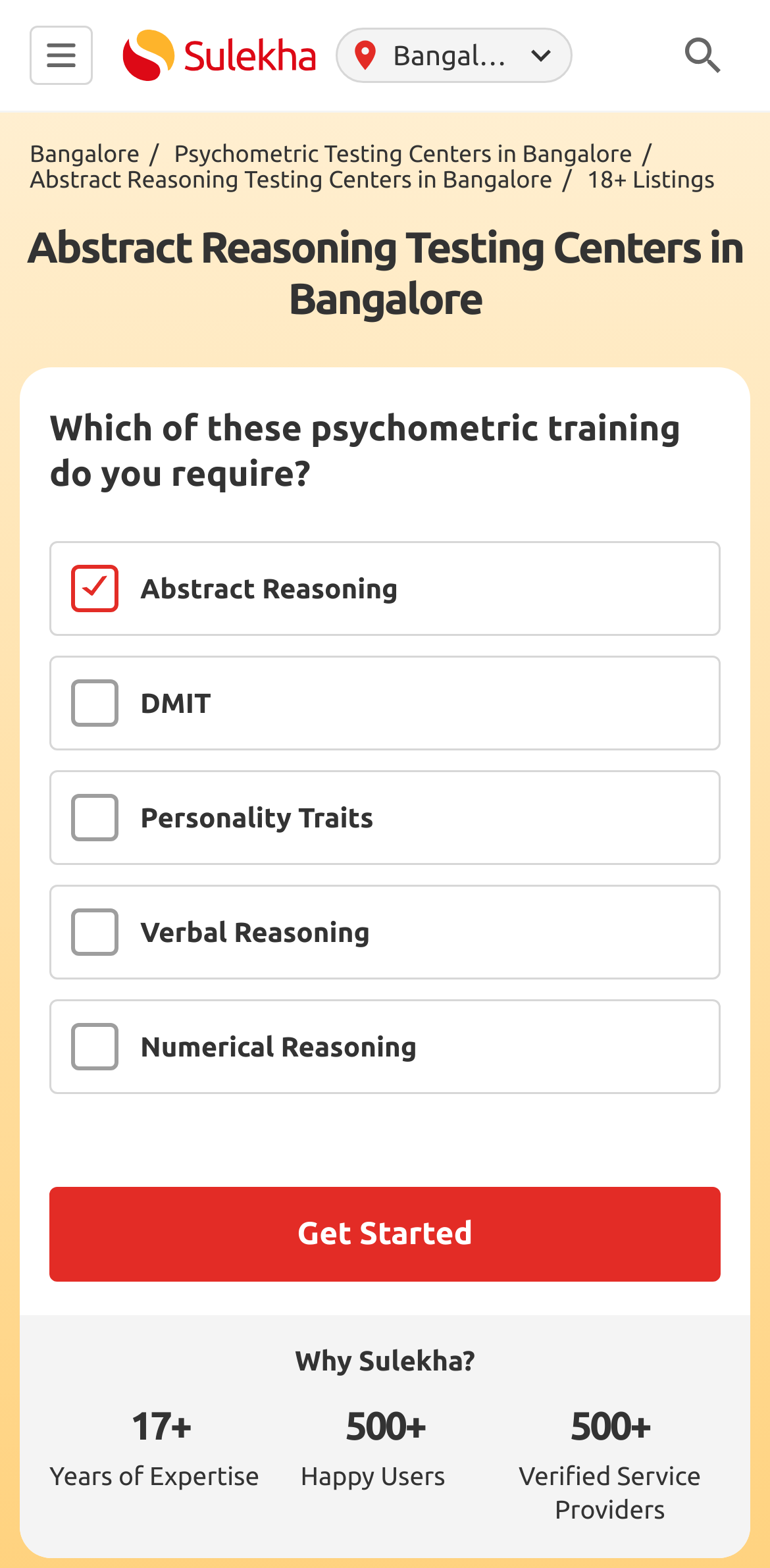Extract the bounding box coordinates for the described element: "Uncategorized". The coordinates should be represented as four float numbers between 0 and 1: [left, top, right, bottom].

None